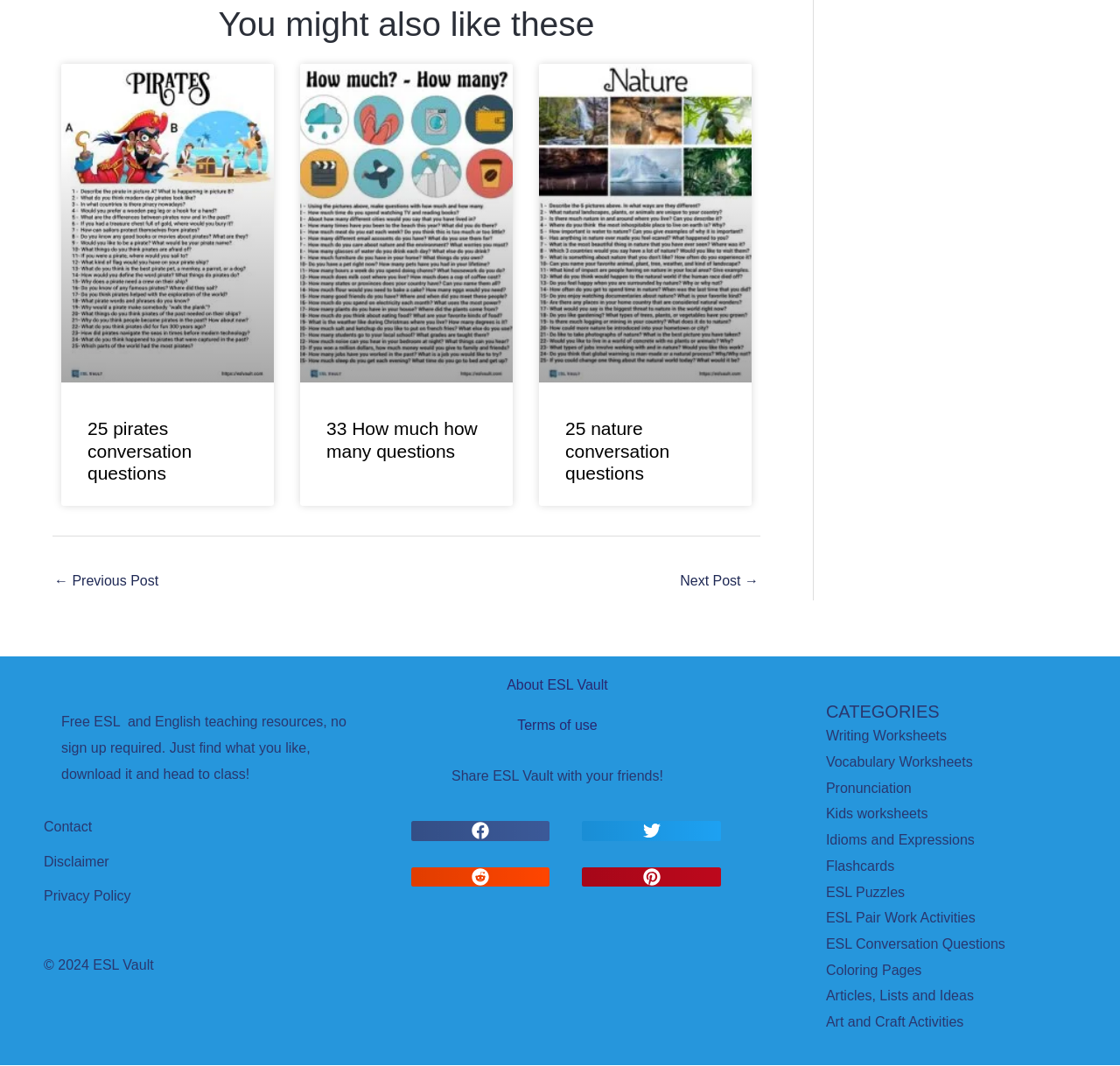Using the format (top-left x, top-left y, bottom-right x, bottom-right y), and given the element description, identify the bounding box coordinates within the screenshot: About ESL Vault

[0.352, 0.908, 0.644, 0.946]